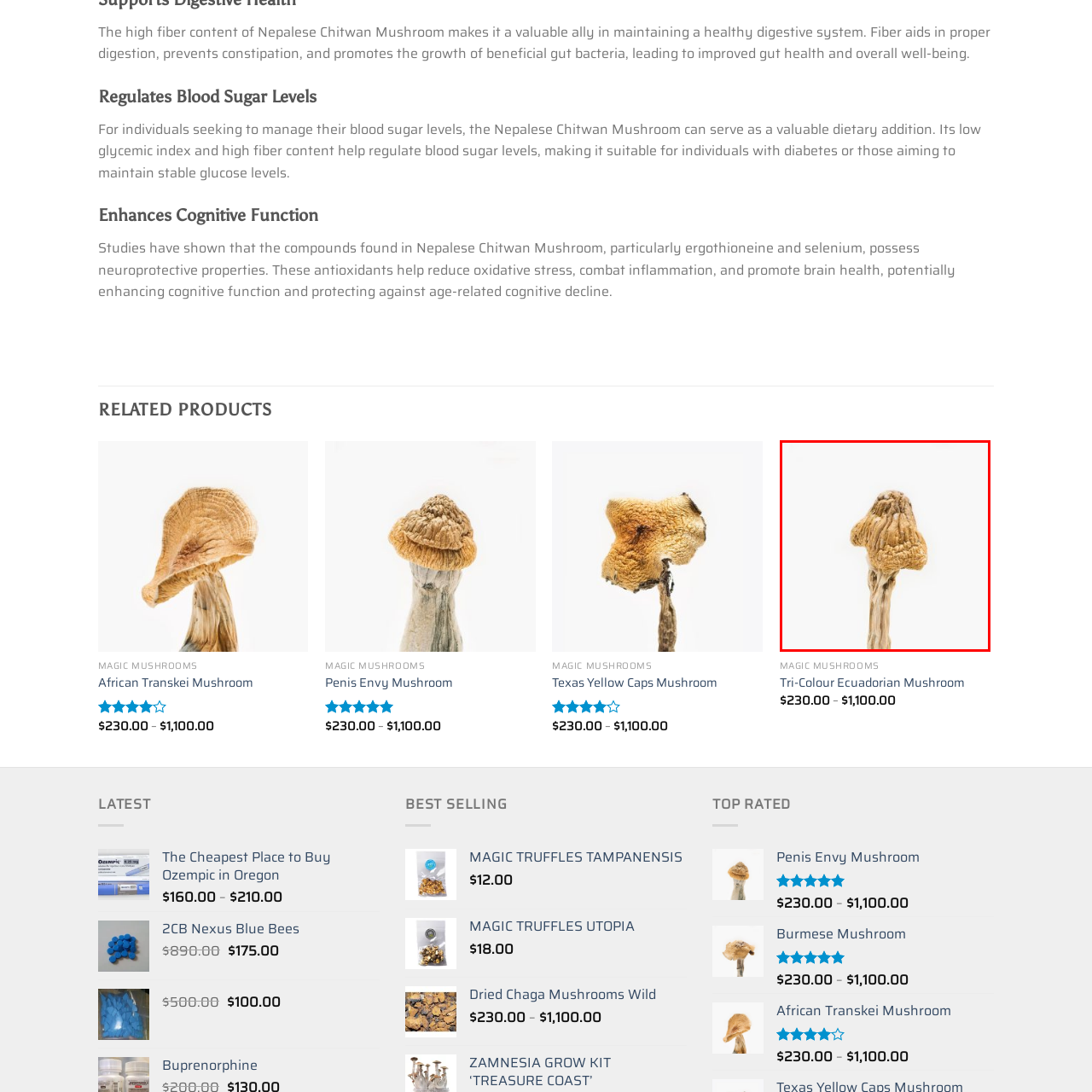What is the background color of the image?
Direct your attention to the image marked by the red bounding box and answer the question with a single word or phrase.

White